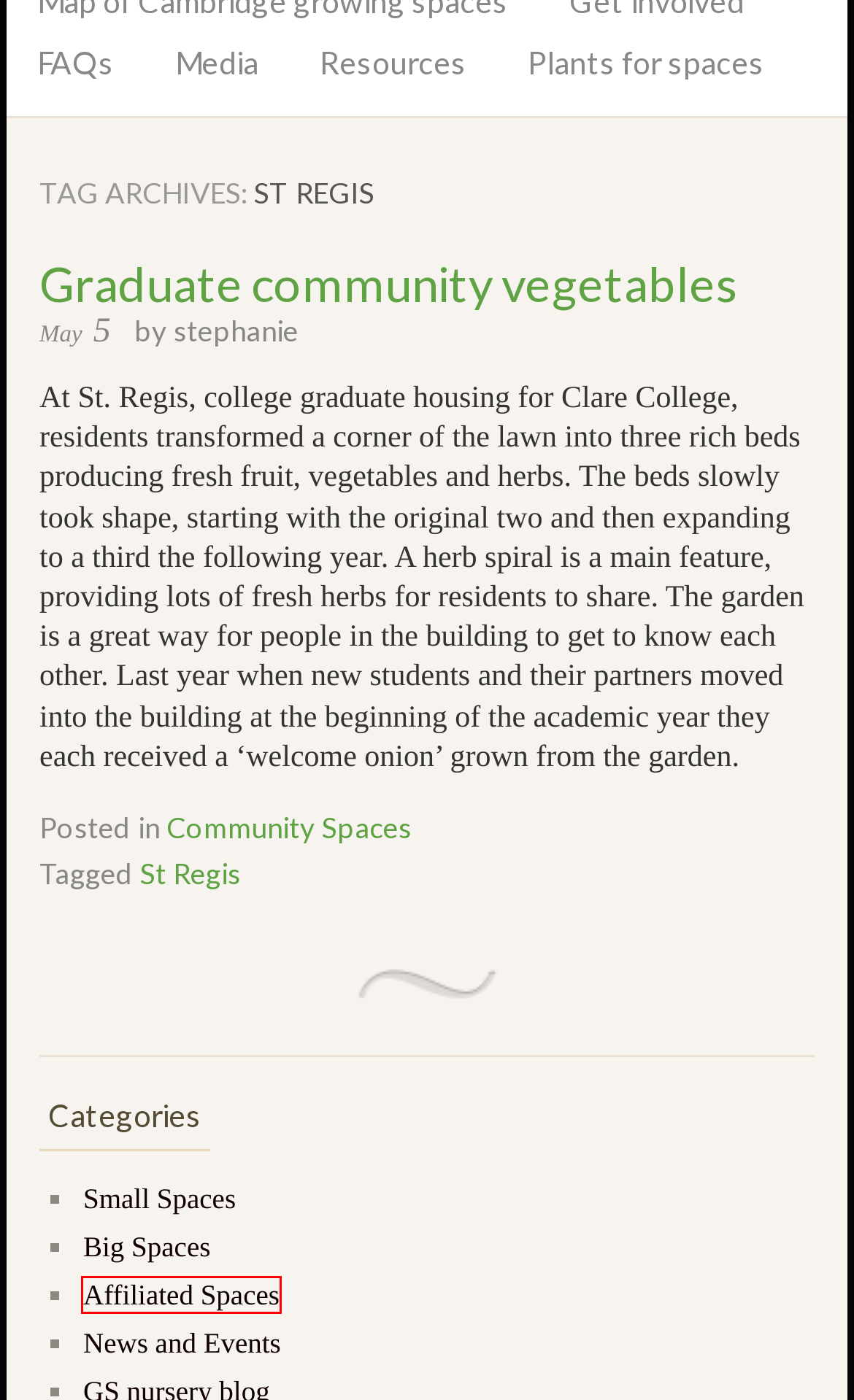View the screenshot of the webpage containing a red bounding box around a UI element. Select the most fitting webpage description for the new page shown after the element in the red bounding box is clicked. Here are the candidates:
A. Community Spaces « Growing Spaces
B. FAQs « Growing Spaces
C. News and Events « Growing Spaces
D. Small Spaces « Growing Spaces
E. Graduate community vegetables « Growing Spaces
F. Resources « Growing Spaces
G. Affiliated Spaces « Growing Spaces
H. Media « Growing Spaces

G